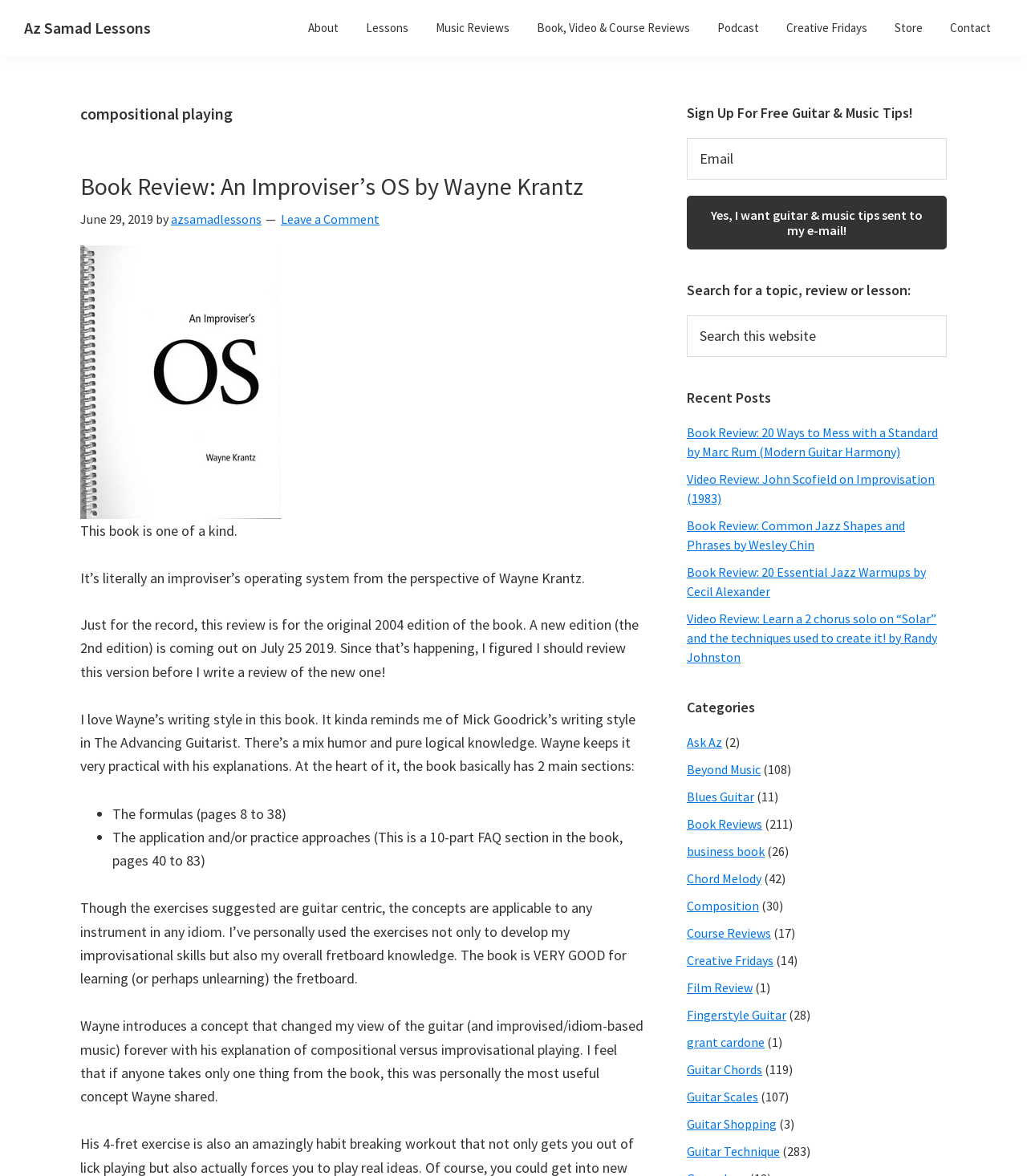Please determine the bounding box coordinates for the element that should be clicked to follow these instructions: "Click the 'Lessons' link in the main navigation".

[0.345, 0.01, 0.409, 0.037]